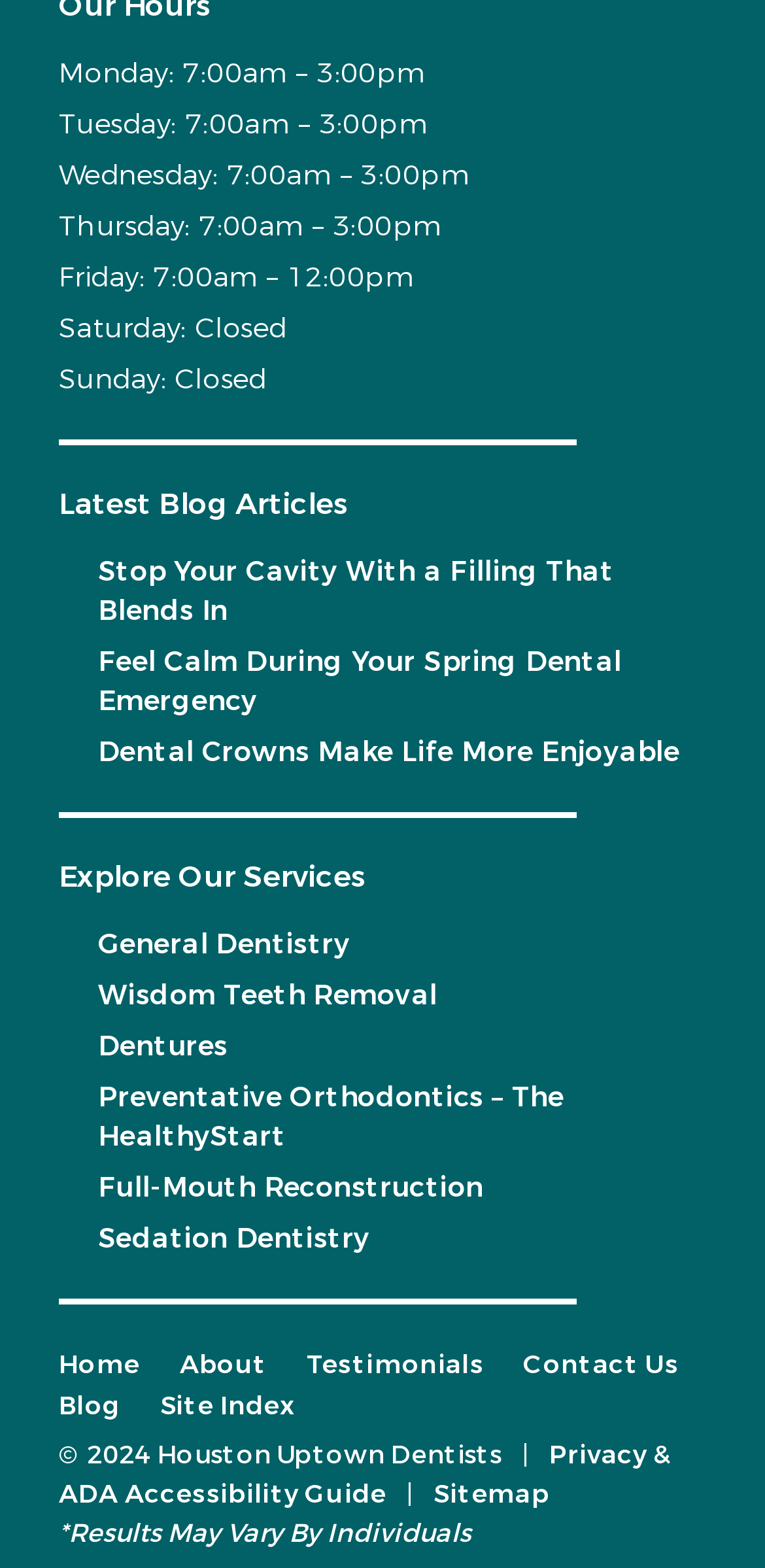Identify the bounding box coordinates of the region that needs to be clicked to carry out this instruction: "Visit the home page". Provide these coordinates as four float numbers ranging from 0 to 1, i.e., [left, top, right, bottom].

[0.077, 0.859, 0.183, 0.88]